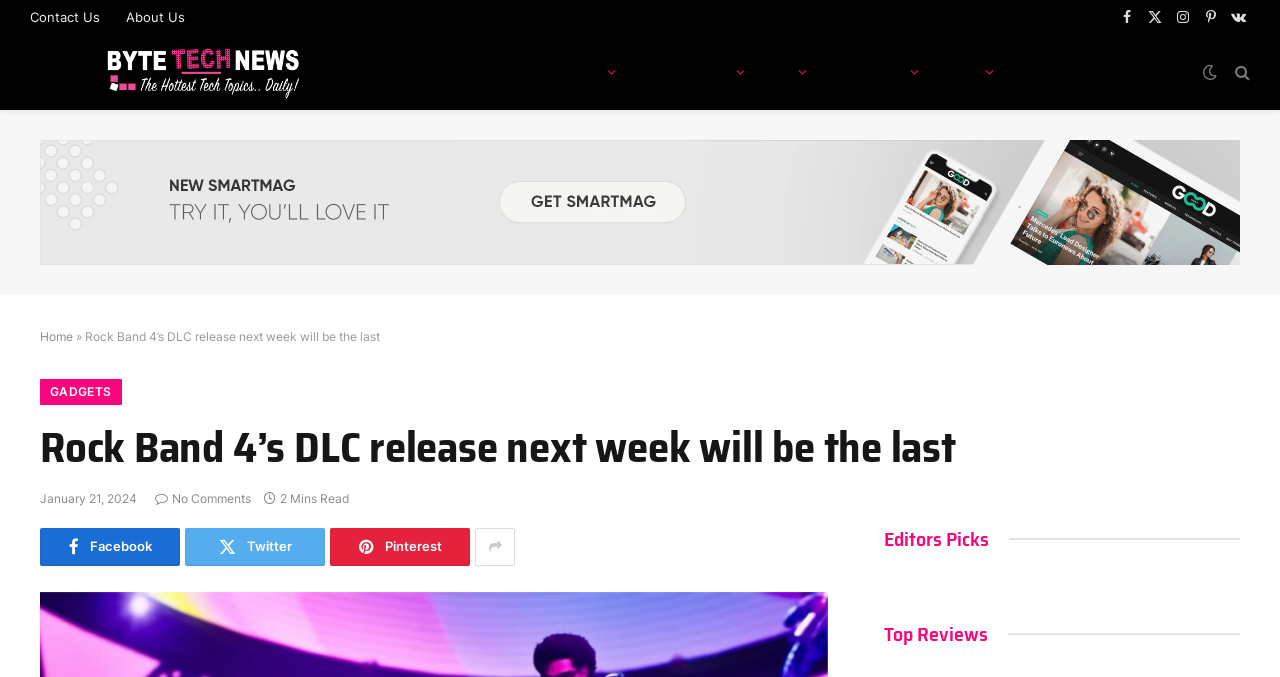Provide the bounding box coordinates for the UI element that is described by this text: "Pinterest". The coordinates should be in the form of four float numbers between 0 and 1: [left, top, right, bottom].

[0.937, 0.0, 0.955, 0.05]